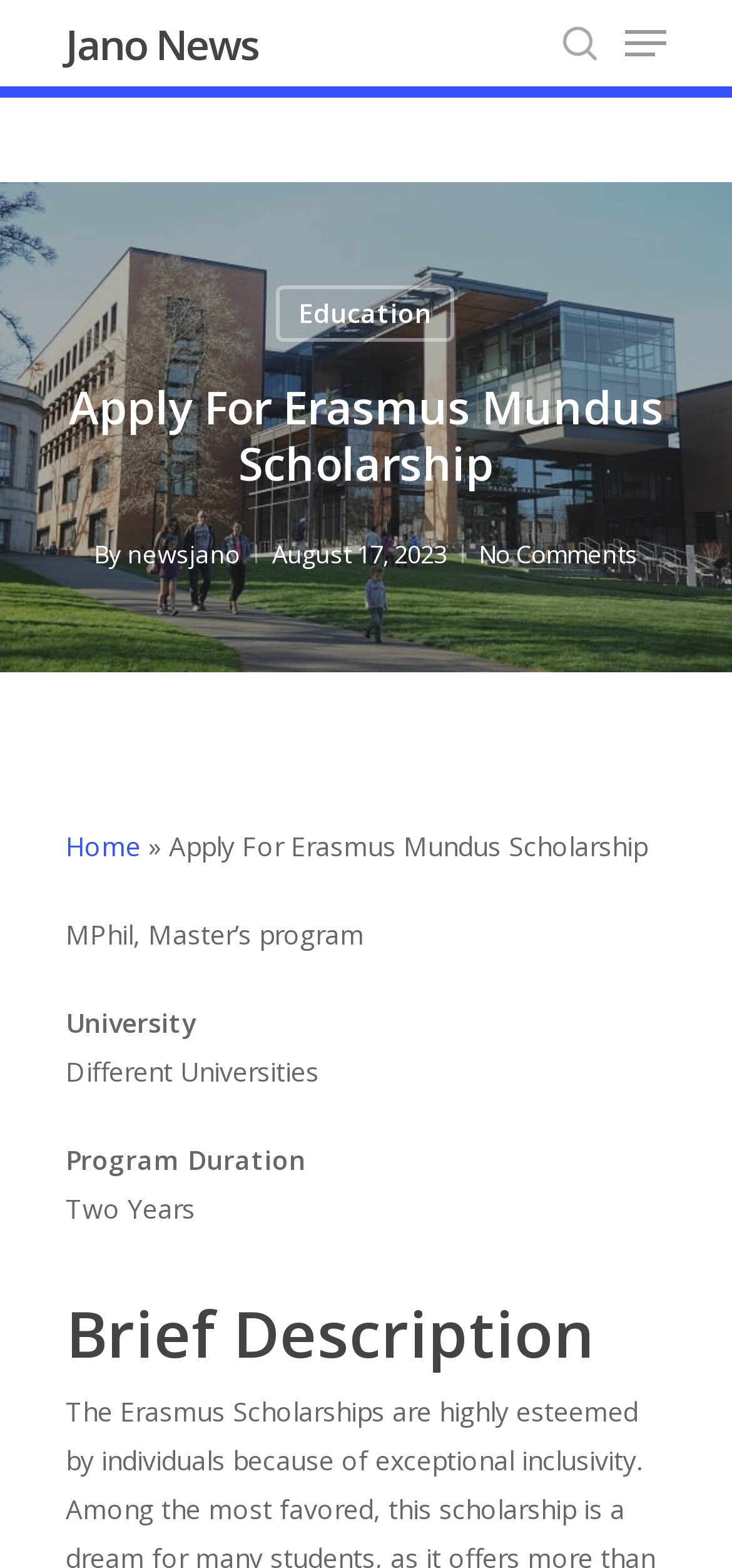Point out the bounding box coordinates of the section to click in order to follow this instruction: "Visit SLC Environmental website".

None